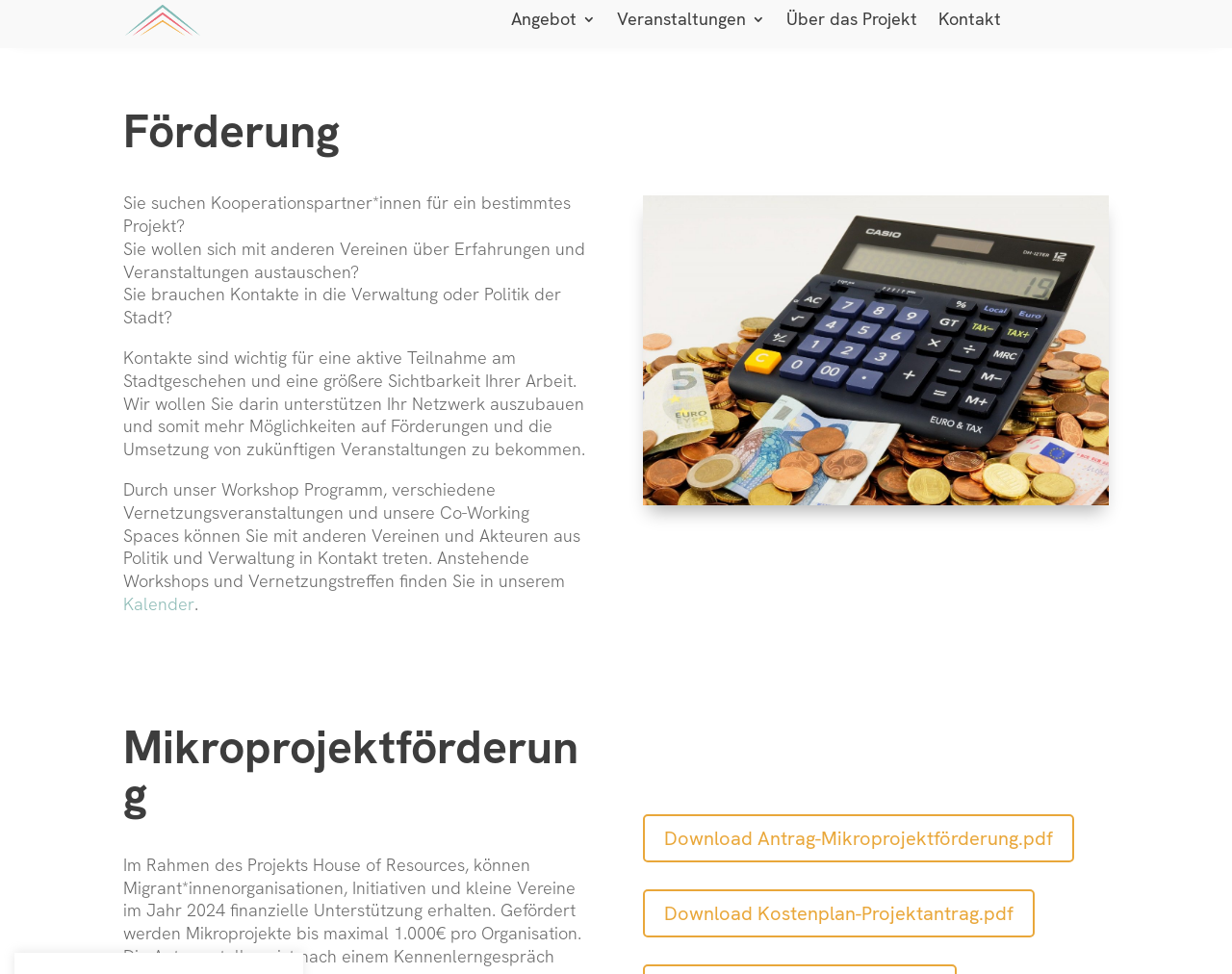What type of file can be downloaded for the micro-project funding?
Kindly give a detailed and elaborate answer to the question.

The webpage provides links to download files related to the micro-project funding, and the file extensions are '.pdf', indicating that the files are in PDF format.